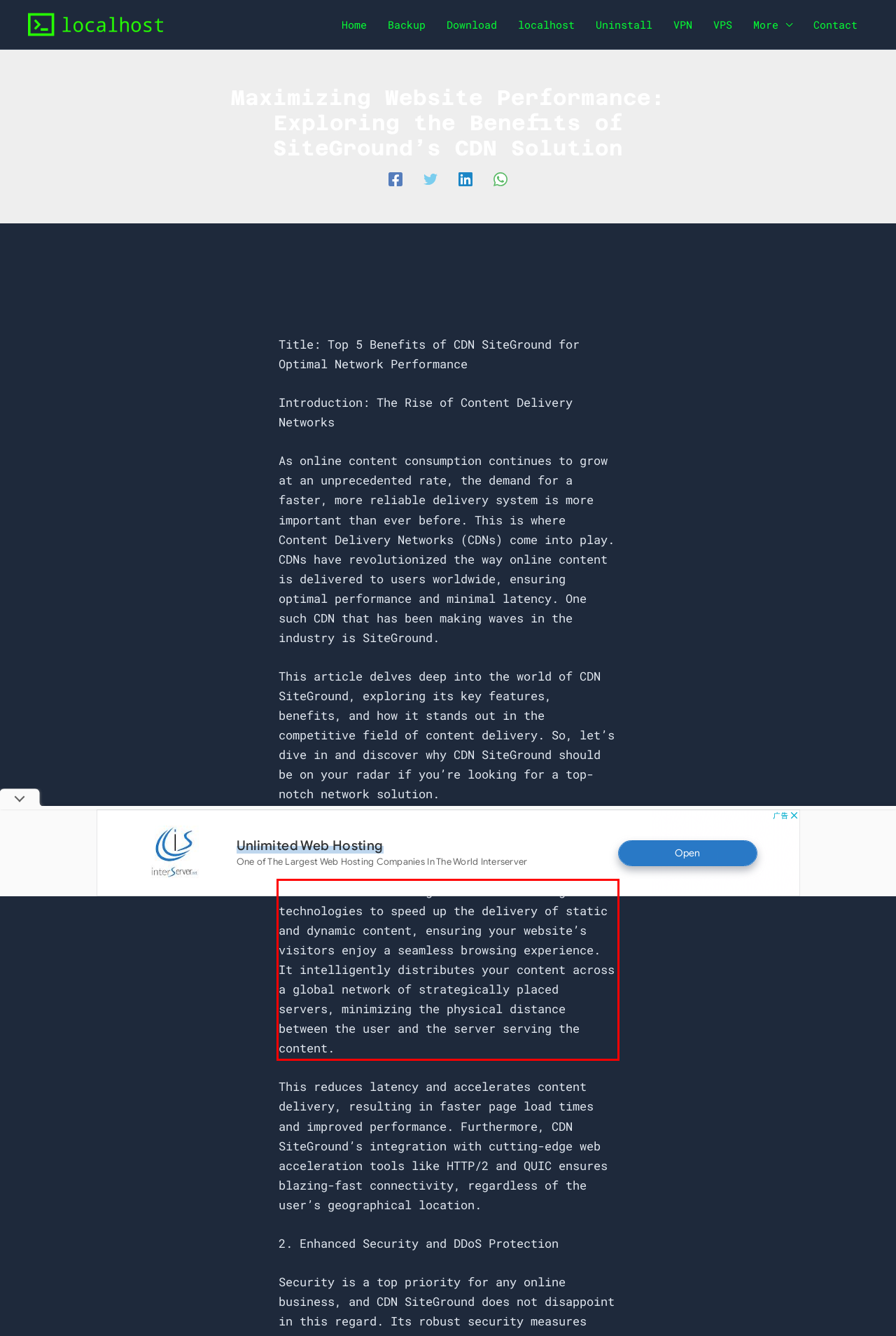Within the screenshot of the webpage, there is a red rectangle. Please recognize and generate the text content inside this red bounding box.

CDN SiteGround leverages advanced caching technologies to speed up the delivery of static and dynamic content, ensuring your website’s visitors enjoy a seamless browsing experience. It intelligently distributes your content across a global network of strategically placed servers, minimizing the physical distance between the user and the server serving the content.